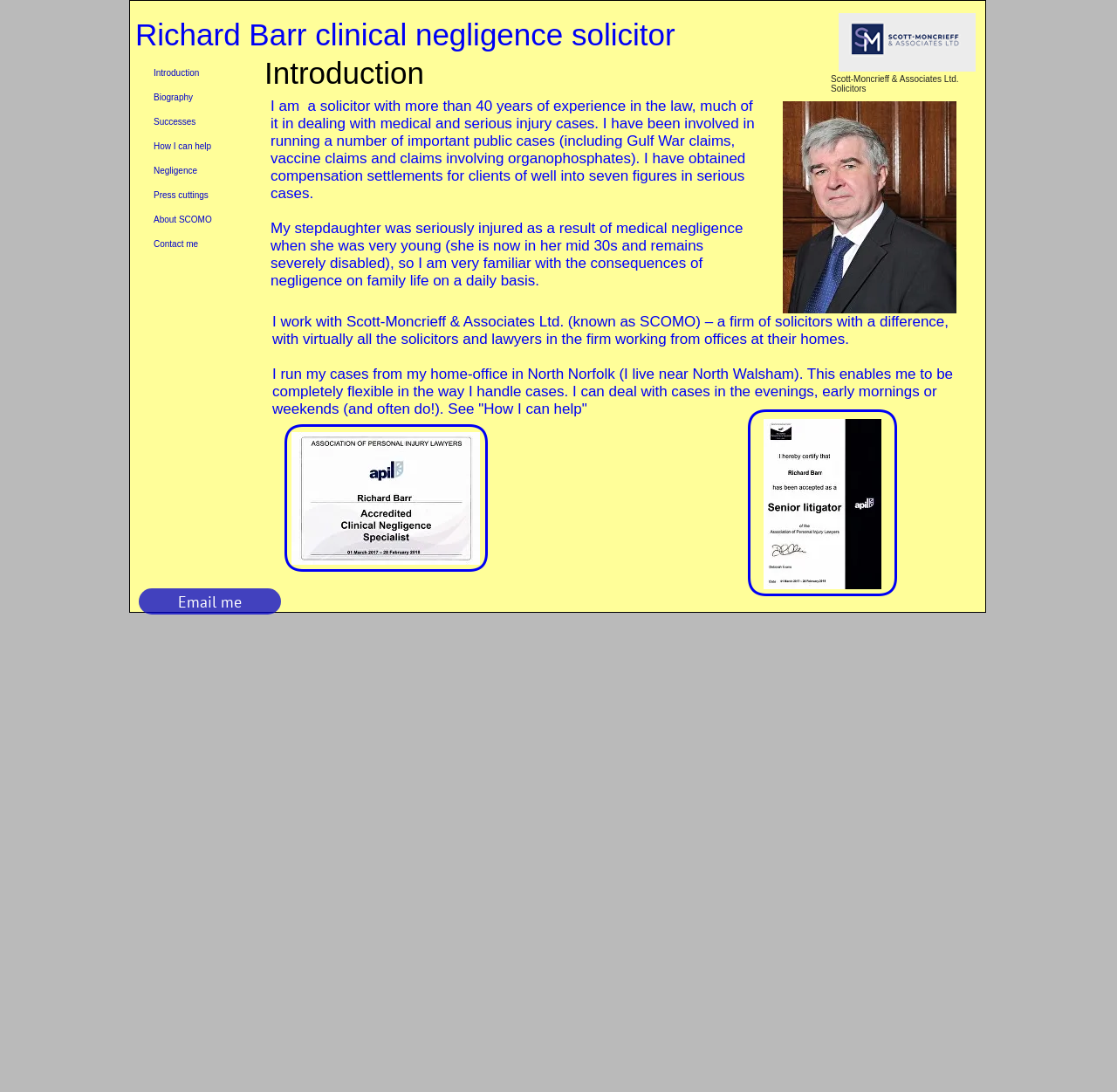Give a comprehensive overview of the webpage, including key elements.

The webpage is about Richard Barr, a clinical negligence solicitor with over 40 years of experience. At the top of the page, there is a header section with the title "Richard Barr clinical negligence solicitor" and the name of his firm, "Scott-Moncrieff & Associates Ltd." 

Below the header, there is a brief introduction to Richard Barr, followed by a longer paragraph describing his experience and expertise in dealing with medical and serious injury cases. 

To the right of the introduction, there is an image, likely a profile picture of Richard Barr. Below the introduction, there are three more images, possibly related to his work or certifications.

The page also features a navigation menu on the left side, with links to different sections of the website, including "Biography", "Successes", "How I can help", and "Contact me". 

Further down the page, there is a section describing Richard Barr's work with Scott-Moncrieff & Associates Ltd., a firm of solicitors that allows him to work flexibly from his home office in North Norfolk. This section includes a link to "How I can help" and a few more lines of text.

Throughout the page, there are several links and images, including certifications from APIL (Association of Personal Injury Lawyers) and a link to "Email me". Overall, the page provides an overview of Richard Barr's experience and expertise as a clinical negligence solicitor.